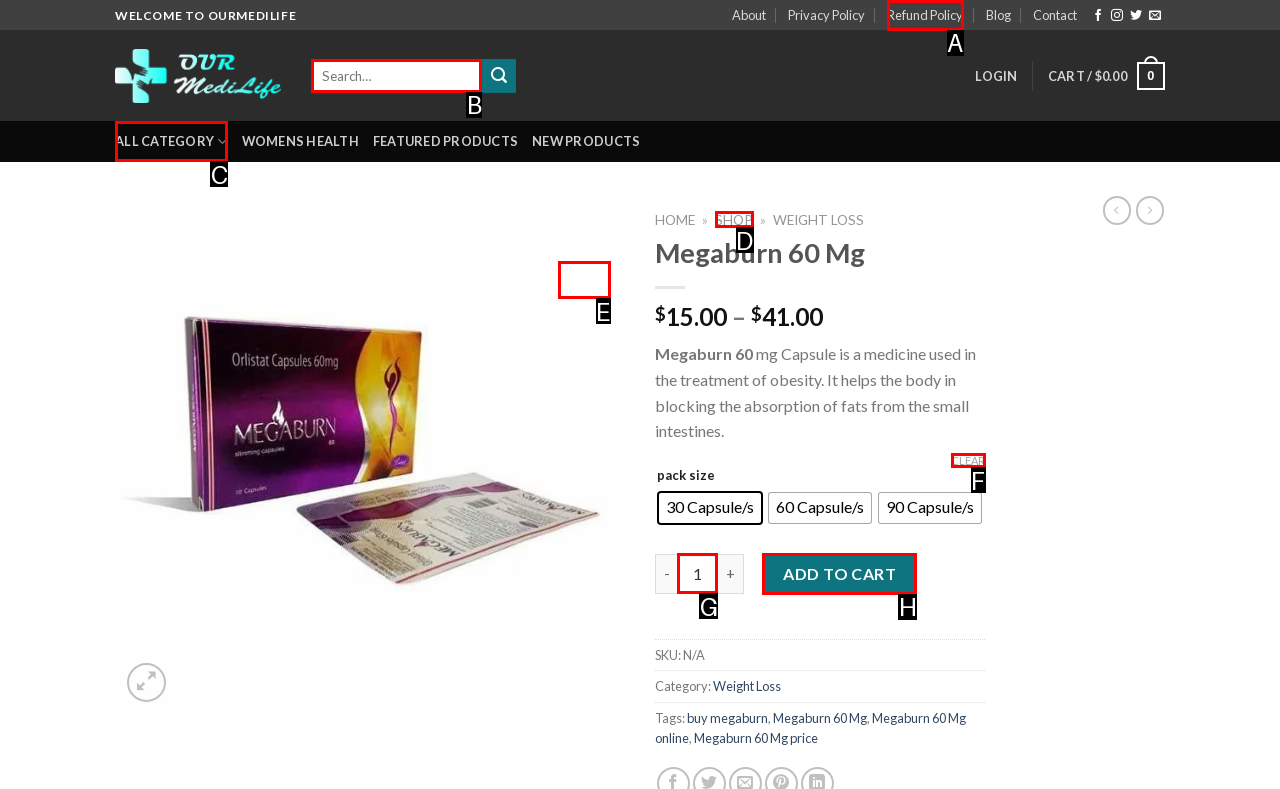Determine which option fits the element description: parent_node: Search for: name="s" placeholder="Search…"
Answer with the option’s letter directly.

B